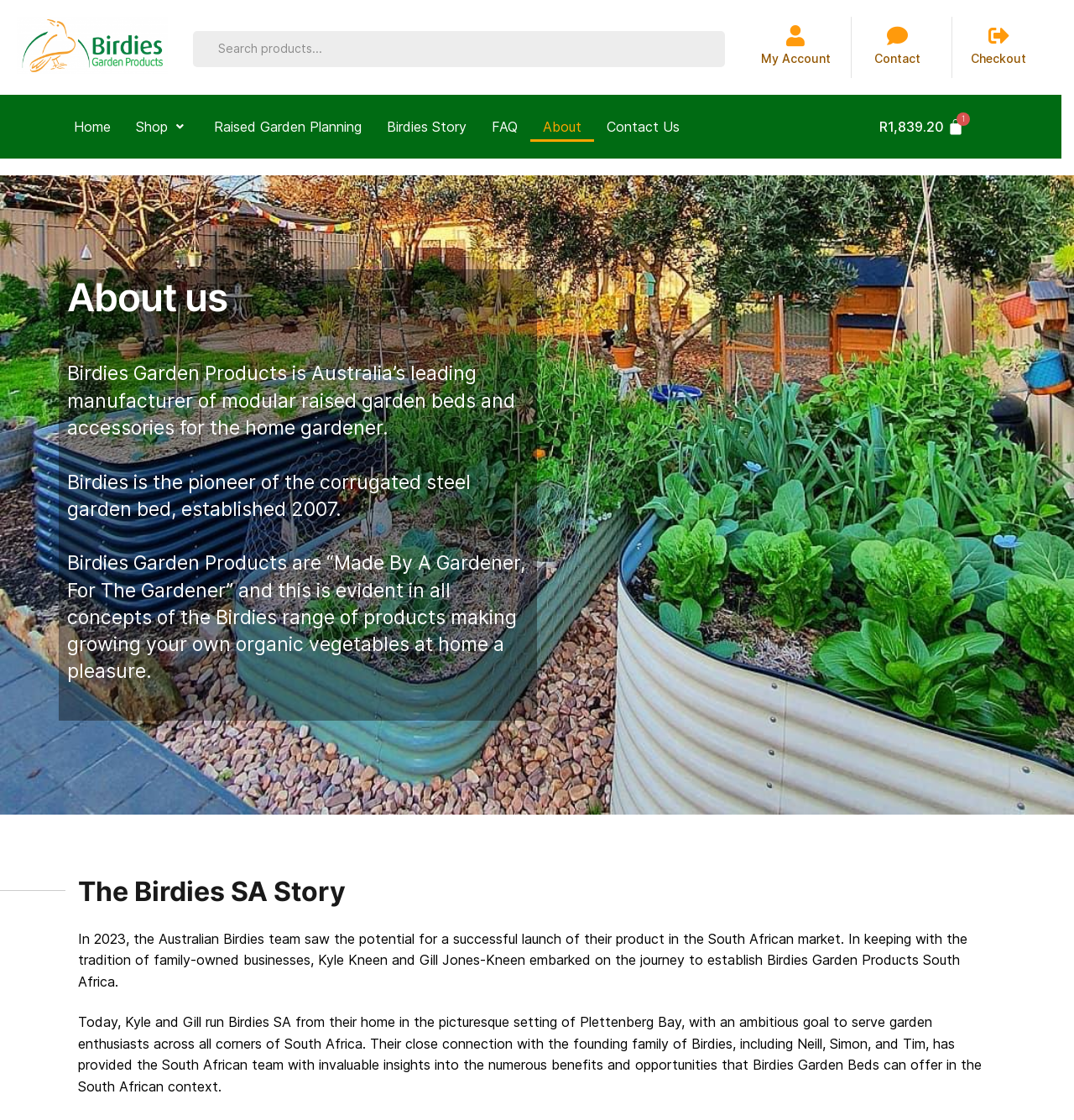Pinpoint the bounding box coordinates for the area that should be clicked to perform the following instruction: "Search for products".

[0.18, 0.028, 0.675, 0.06]